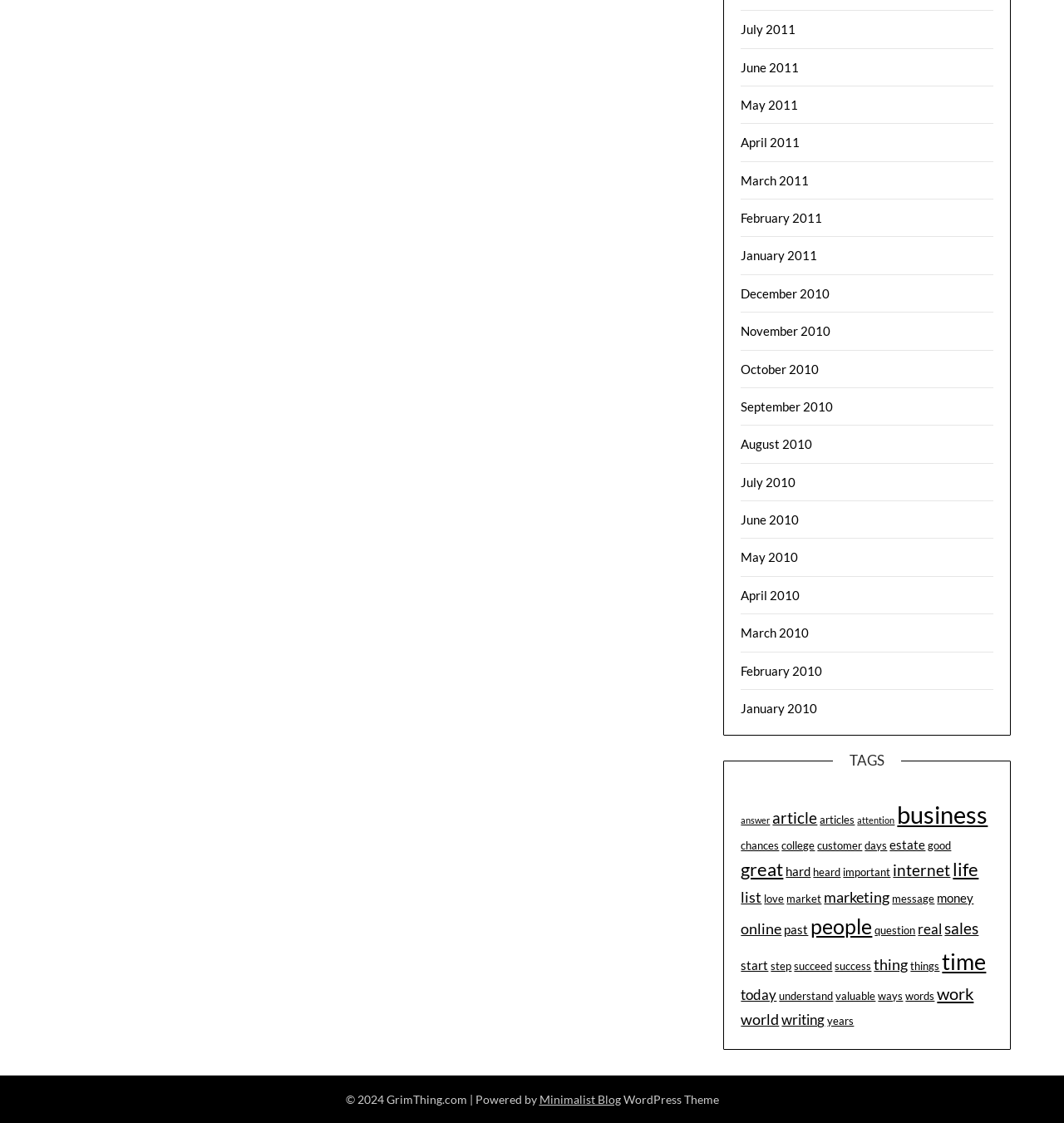What is the copyright year of the website?
Please answer the question with as much detail as possible using the screenshot.

The copyright year of the website is 2024, as indicated by the text '© 2024 GrimThing.com' at the bottom of the webpage.